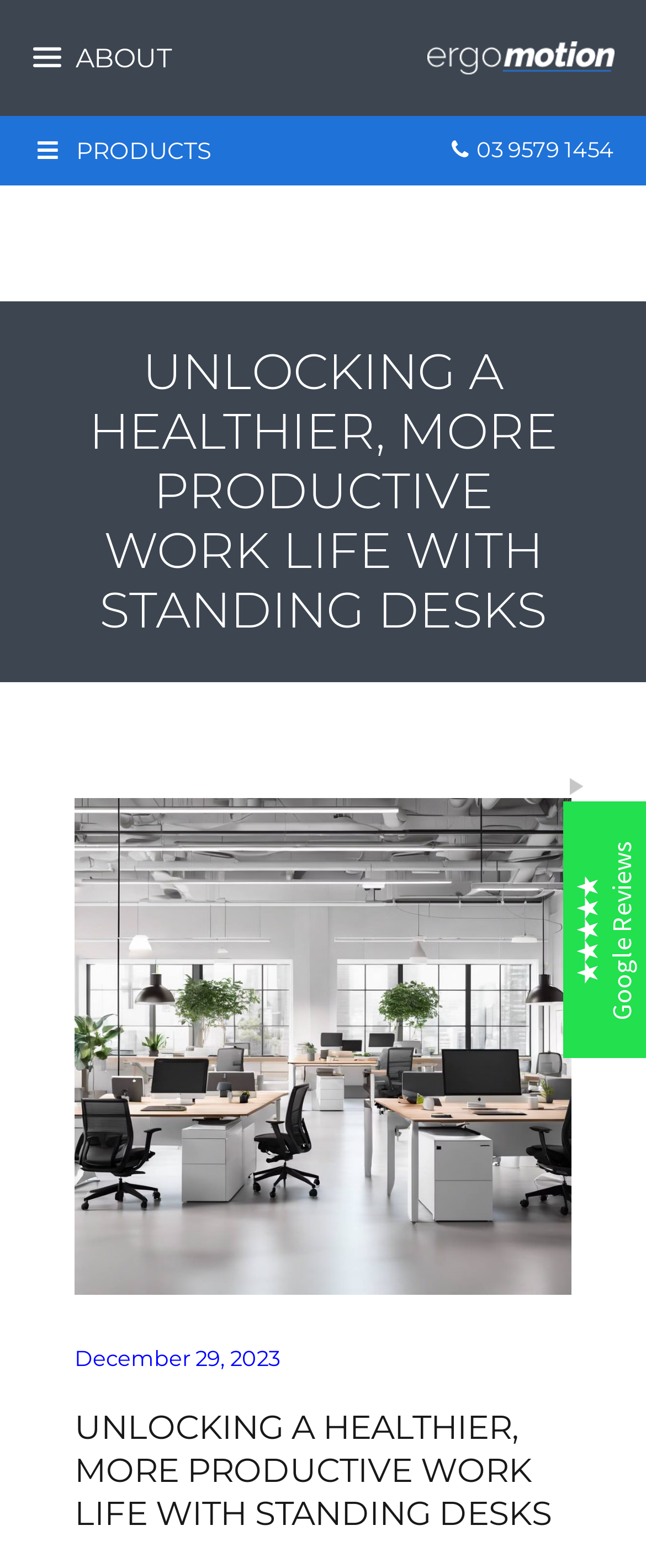Identify the main heading of the webpage and provide its text content.

UNLOCKING A HEALTHIER, MORE PRODUCTIVE WORK LIFE WITH STANDING DESKS